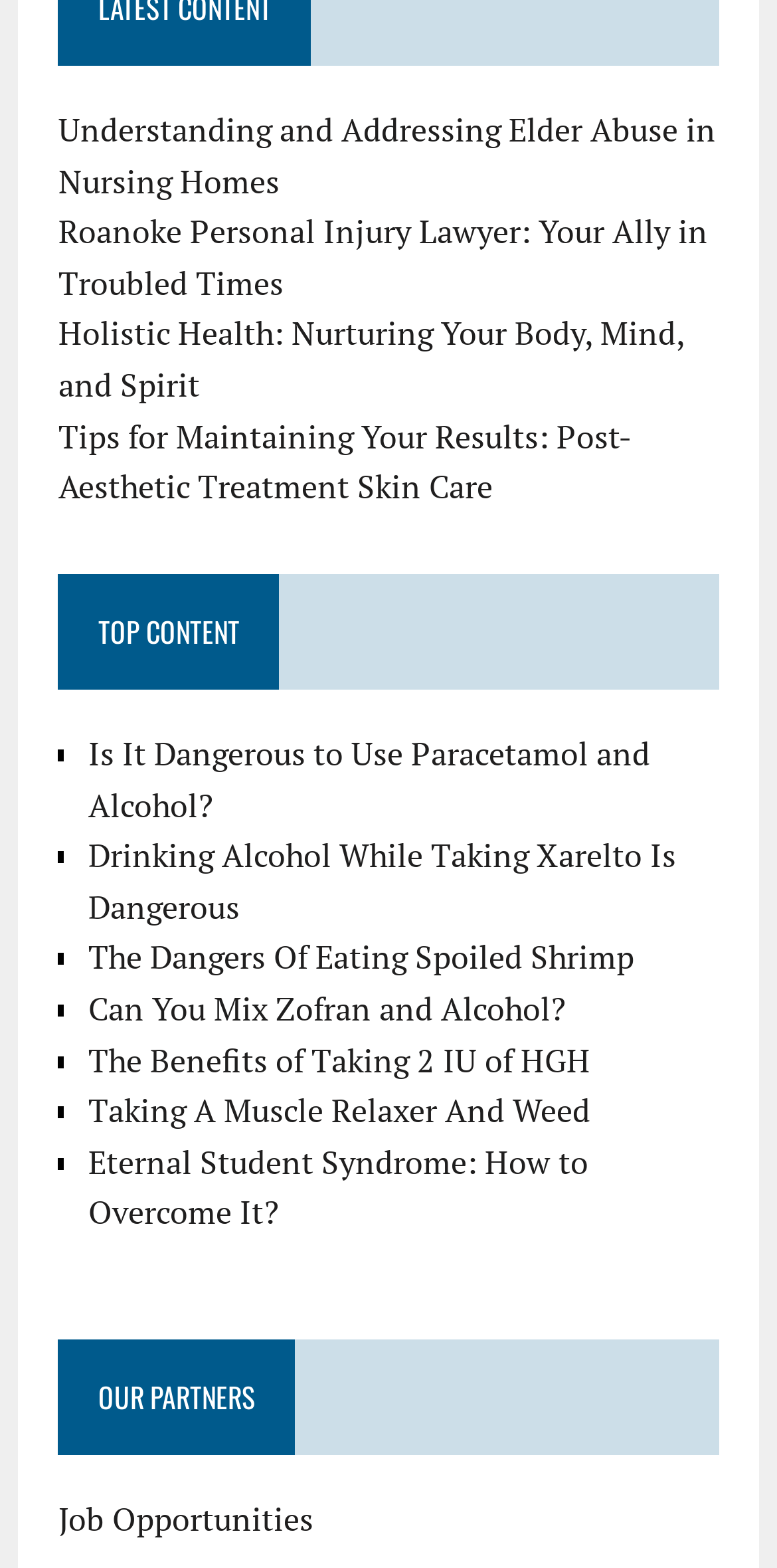What is the last topic listed under TOP CONTENT?
Give a one-word or short-phrase answer derived from the screenshot.

Eternal Student Syndrome: How to Overcome It?